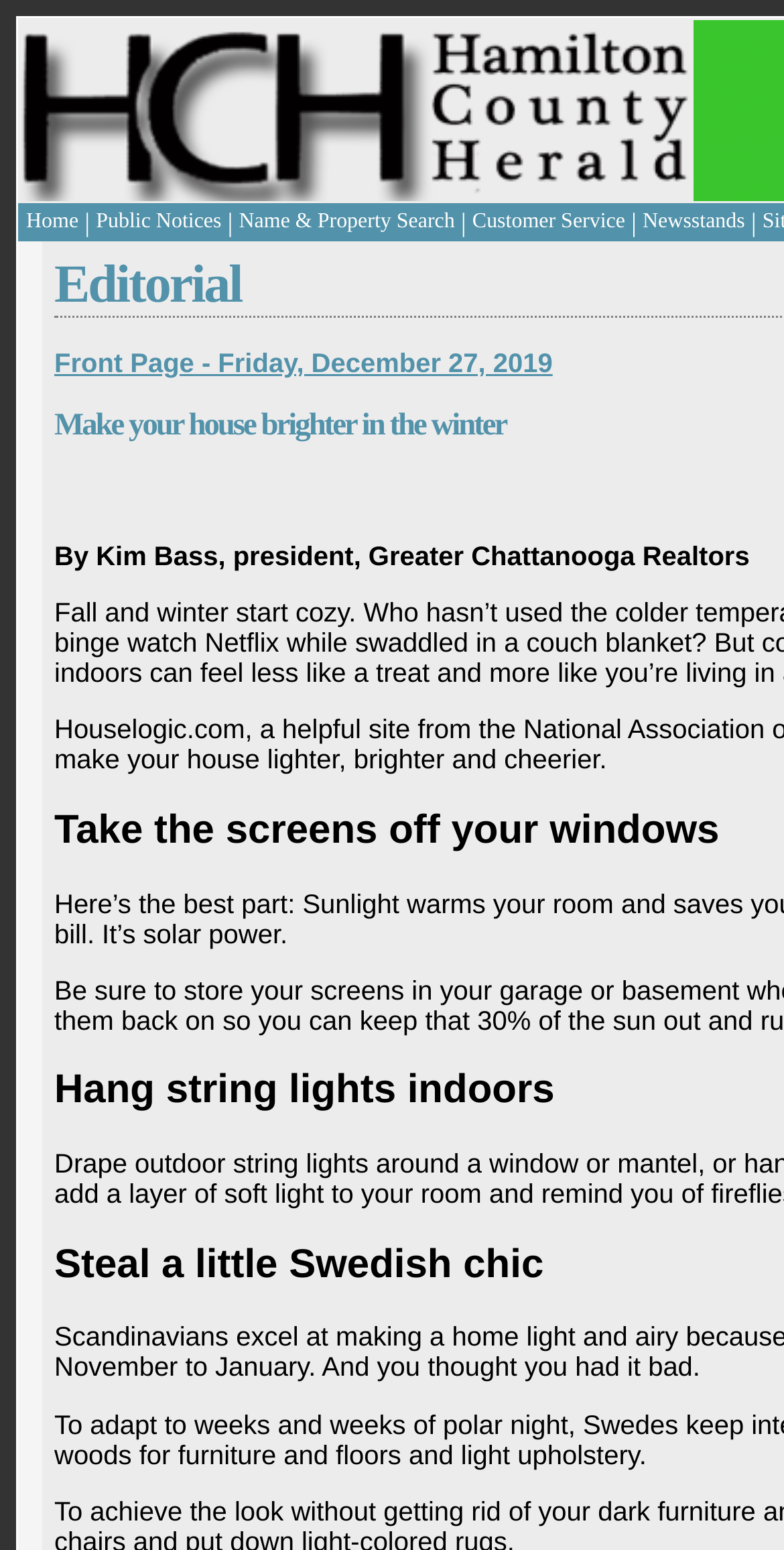Refer to the element description alt="Hamilton Herald Masthead" and identify the corresponding bounding box in the screenshot. Format the coordinates as (top-left x, top-left y, bottom-right x, bottom-right y) with values in the range of 0 to 1.

[0.026, 0.013, 0.879, 0.13]